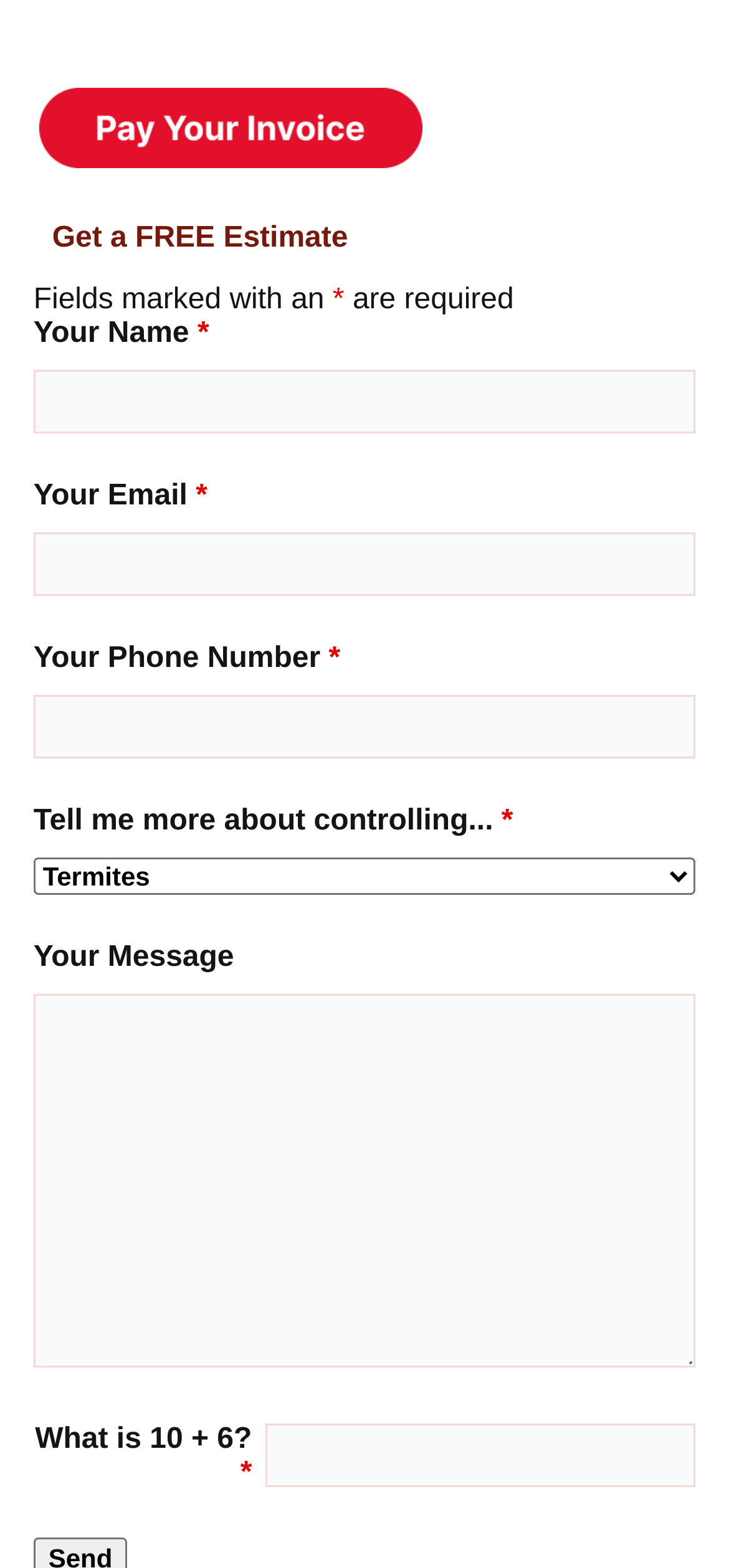Please respond to the question with a concise word or phrase:
How many text input fields are there on the form?

5